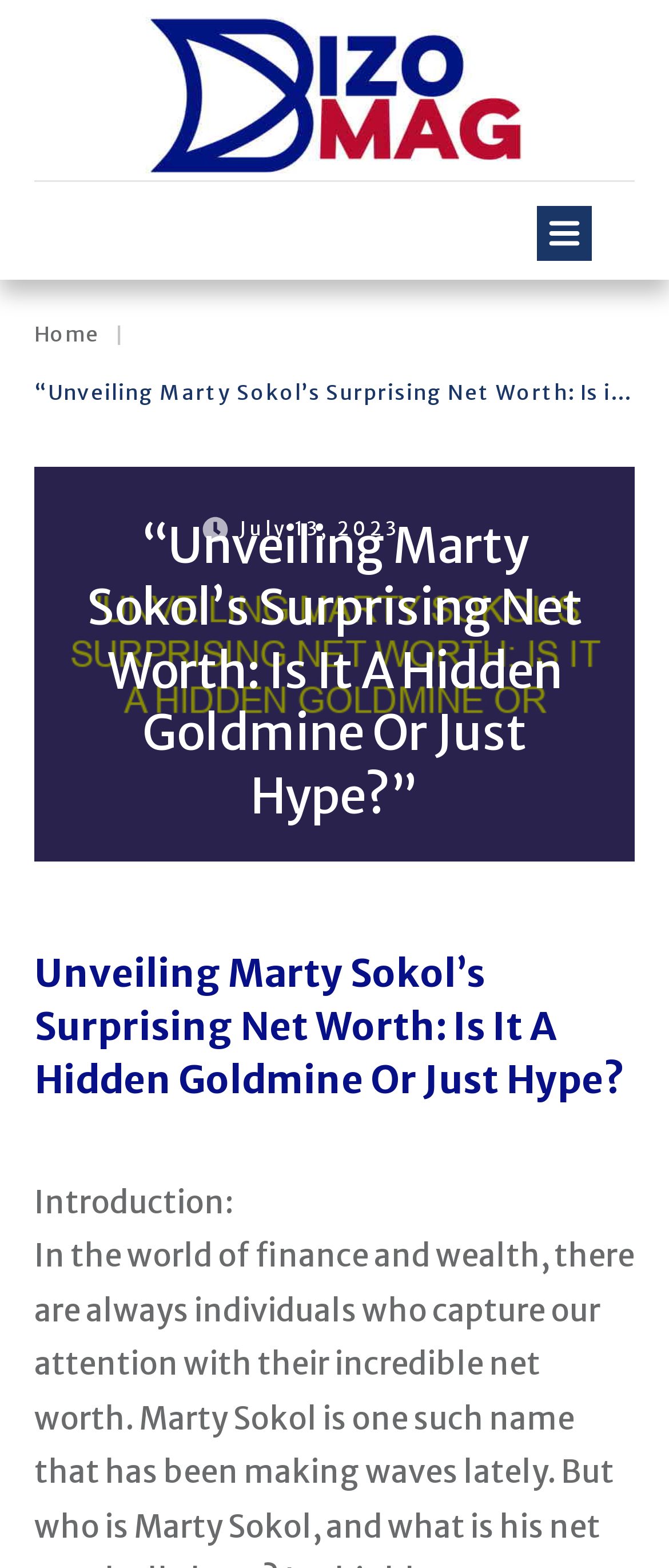Explain the contents of the webpage comprehensively.

The webpage appears to be an article about Marty Sokol's net worth, with a focus on whether it's a hidden goldmine or just hype. At the top of the page, there is a link to the website's homepage, labeled "Home", situated on the left side. Next to it is a vertical separator line. 

Below the separator line, there is a large heading that spans almost the entire width of the page, repeating the title of the article. 

On the right side of the page, near the top, there are two small images, likely icons or thumbnails, situated next to a link. 

Further down, there is a table or layout section that contains an image. Below this section, the date "July 13, 2023" is displayed. 

The main content of the article begins with a heading that is similar to the title, followed by a paragraph starting with "Introduction:". The text in this paragraph discusses the world of finance and wealth.